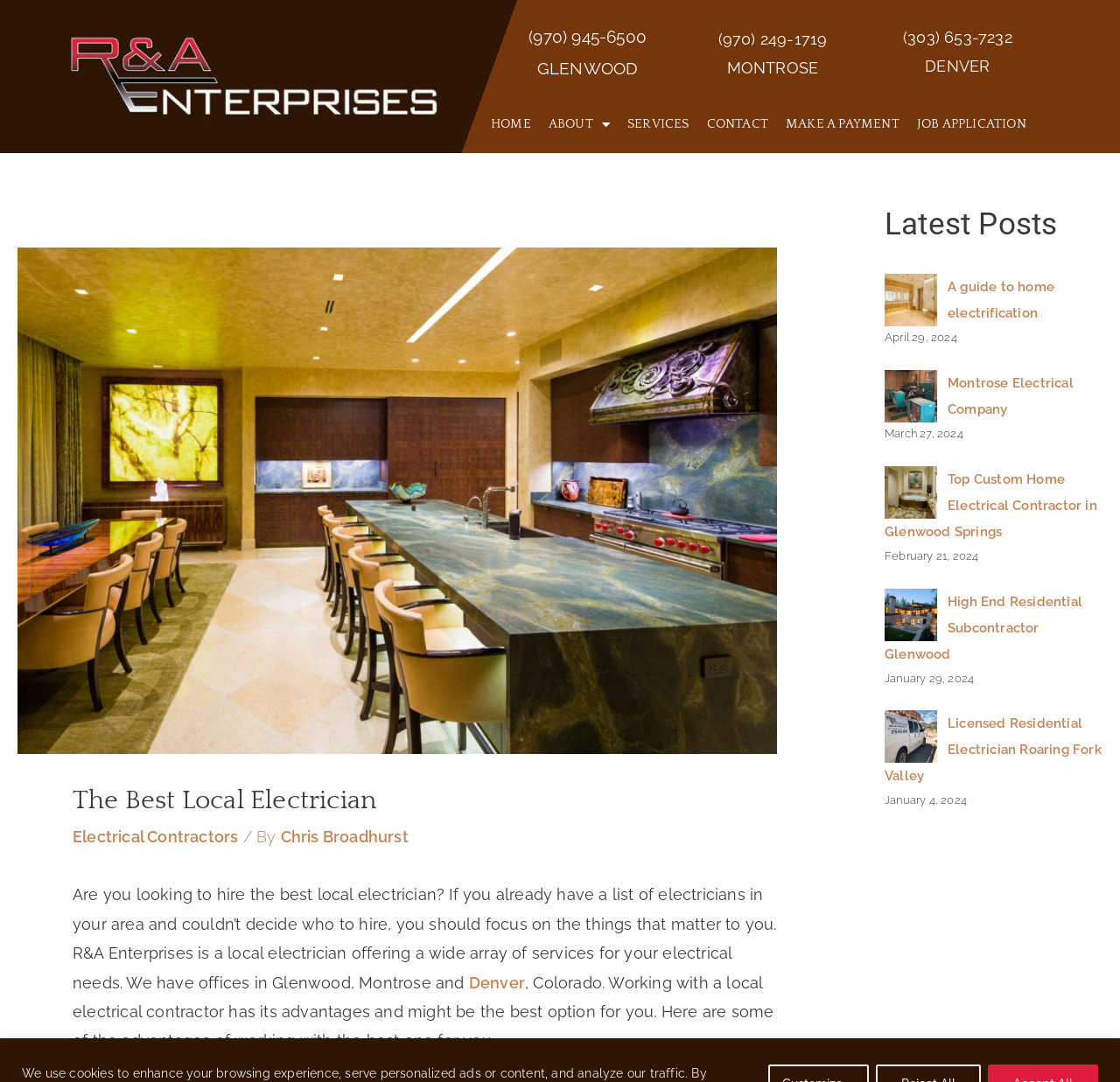Please determine the bounding box coordinates for the element that should be clicked to follow these instructions: "Call the office in Glenwood".

[0.48, 0.054, 0.57, 0.072]